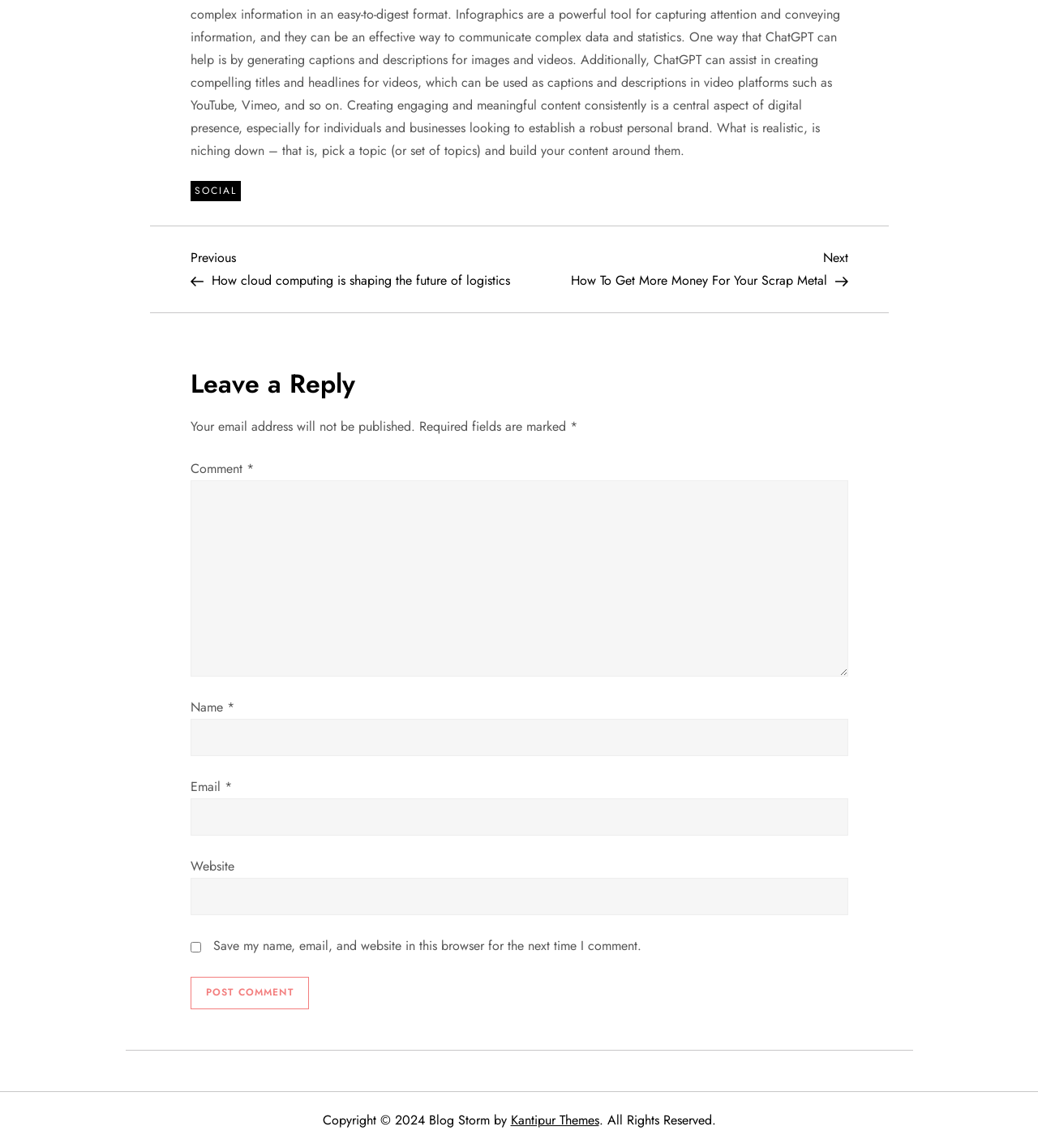Locate the bounding box coordinates of the area to click to fulfill this instruction: "Enter a comment". The bounding box should be presented as four float numbers between 0 and 1, in the order [left, top, right, bottom].

[0.183, 0.418, 0.817, 0.589]